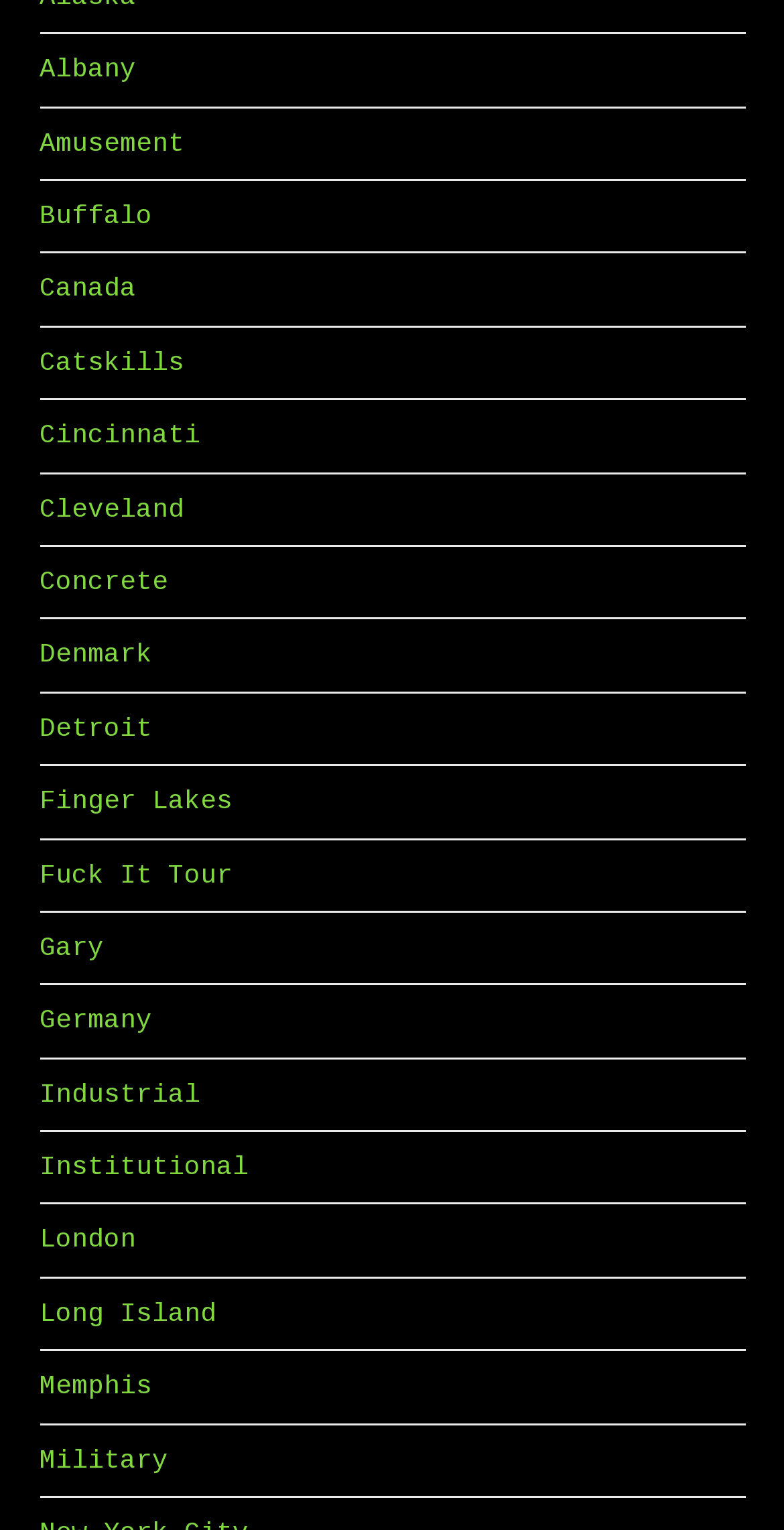Please identify the bounding box coordinates of the clickable area that will allow you to execute the instruction: "visit Amusement".

[0.05, 0.084, 0.235, 0.103]